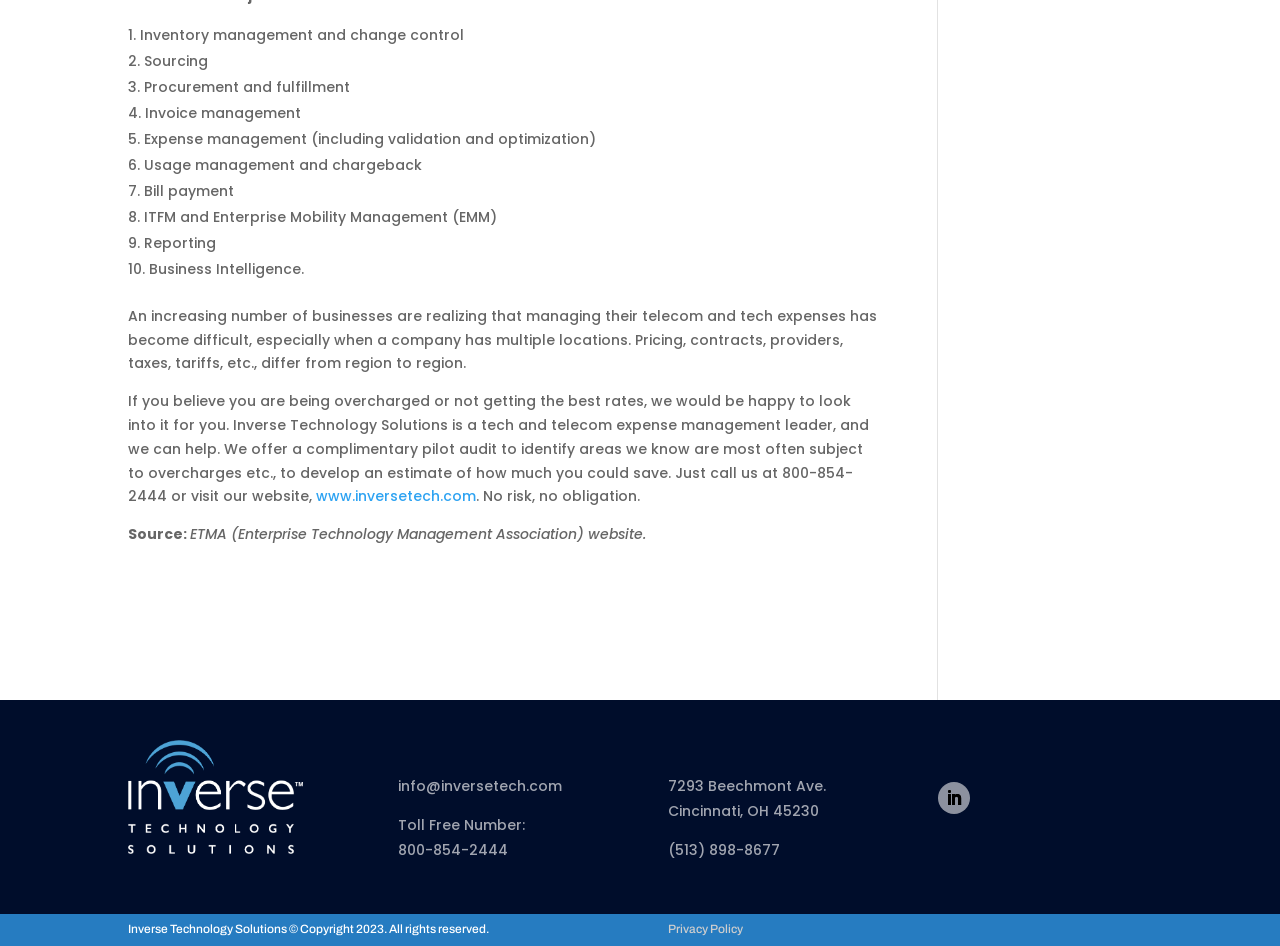Refer to the element description www.inversetech.com and identify the corresponding bounding box in the screenshot. Format the coordinates as (top-left x, top-left y, bottom-right x, bottom-right y) with values in the range of 0 to 1.

[0.247, 0.514, 0.372, 0.535]